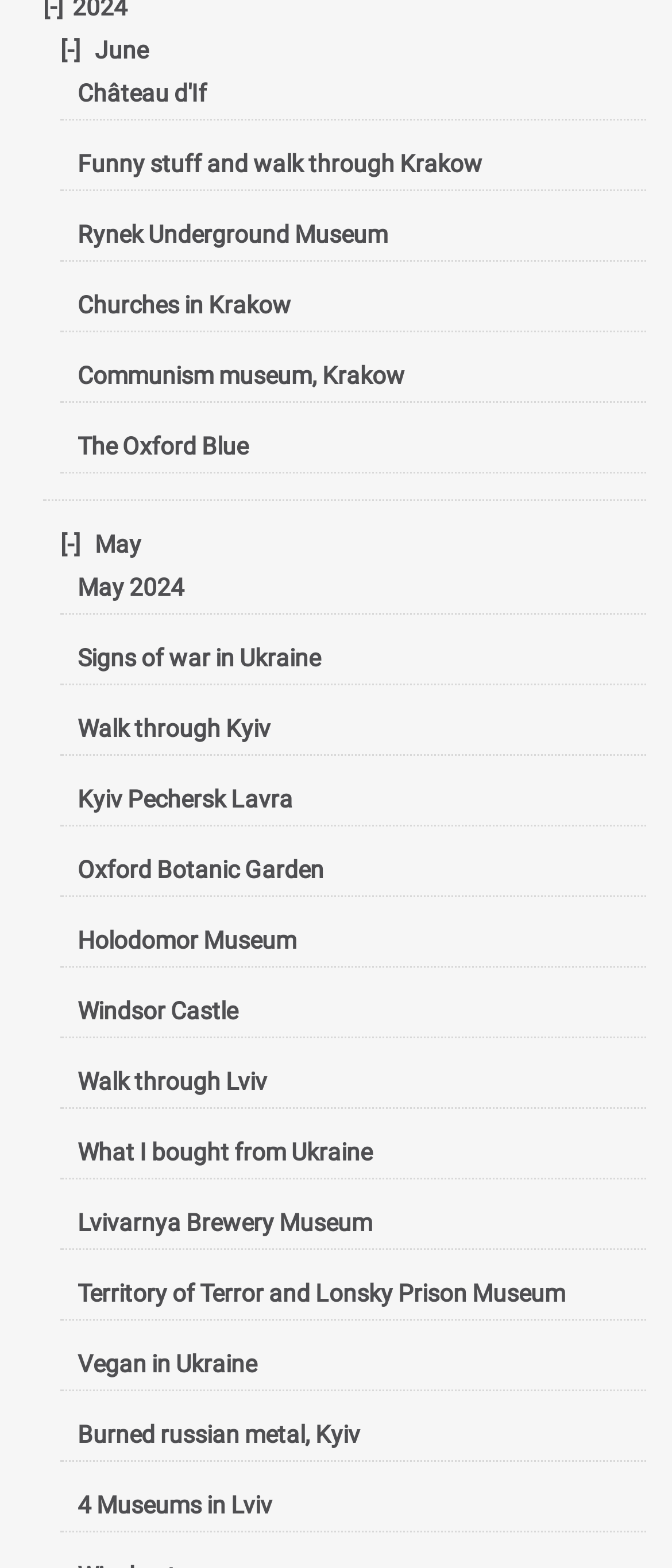Provide the bounding box for the UI element matching this description: "Kyiv Pechersk Lavra".

[0.115, 0.5, 0.436, 0.518]